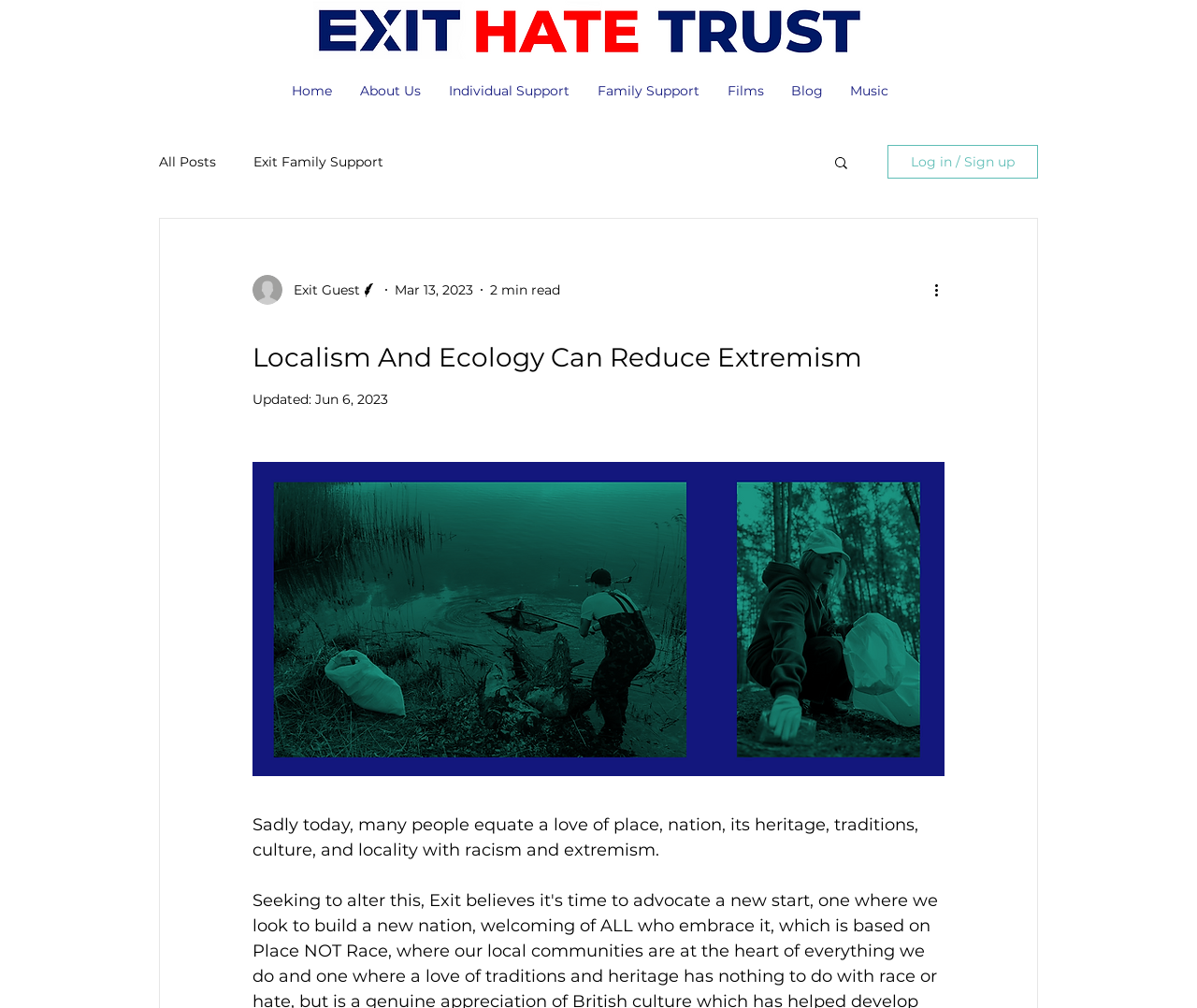Give a concise answer of one word or phrase to the question: 
What is the name of the website?

Exit